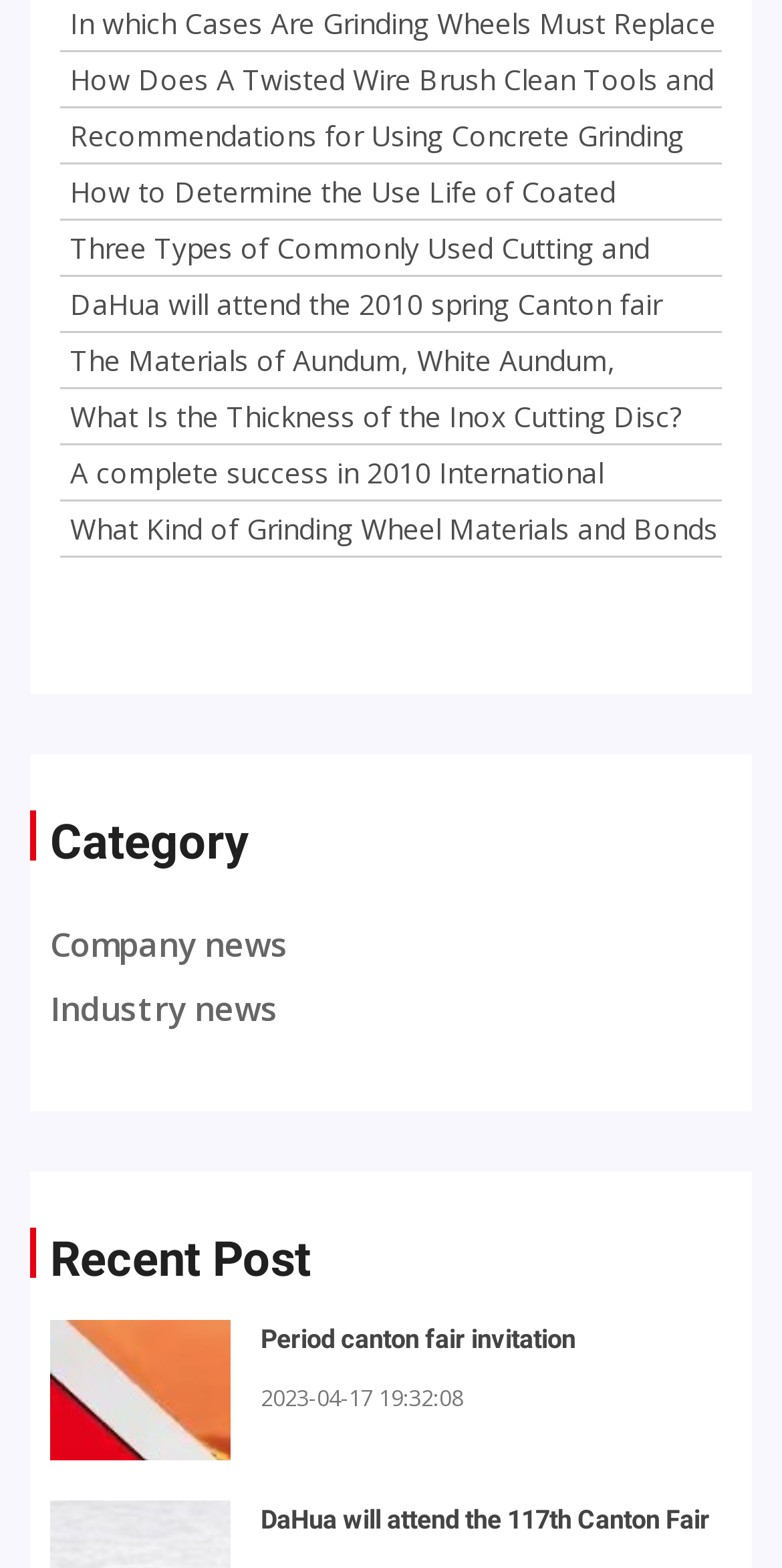Respond to the question below with a concise word or phrase:
What is the date of the 'Period canton fair invitation'?

2023-04-17